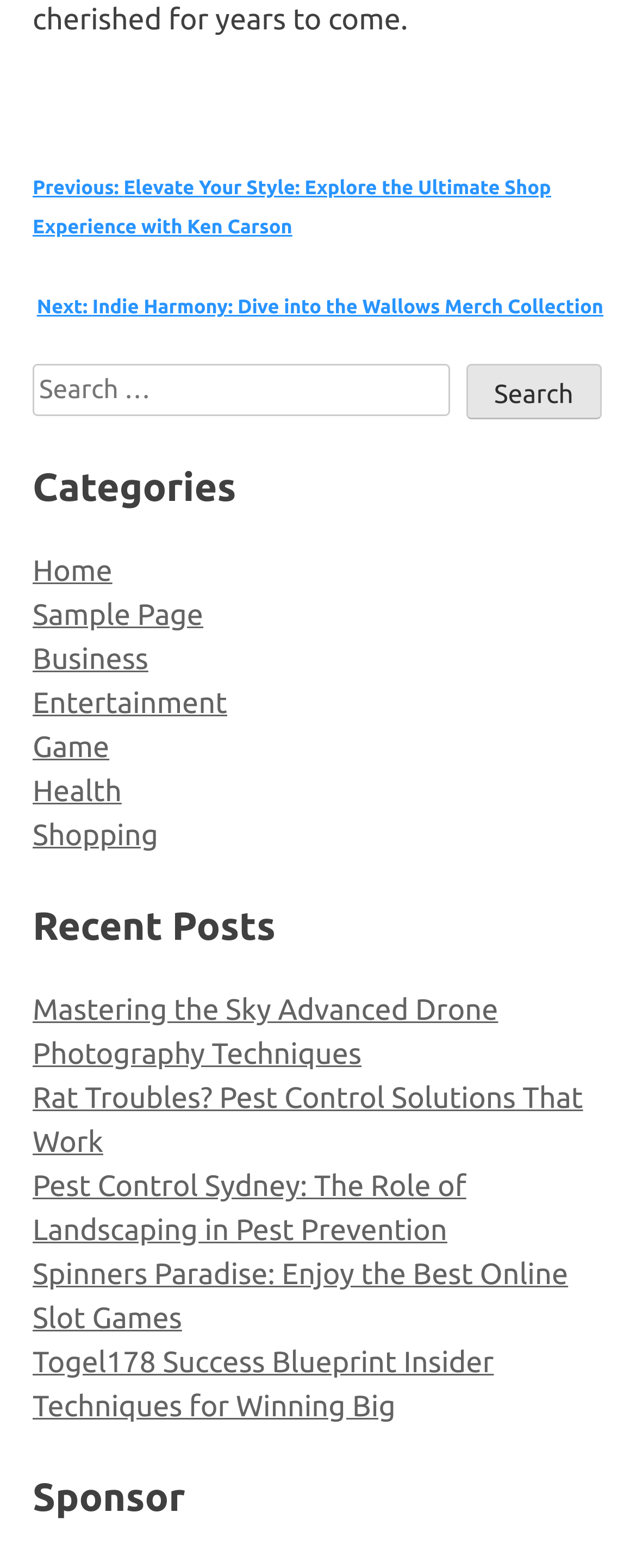Please determine the bounding box coordinates of the element to click in order to execute the following instruction: "Go to previous post". The coordinates should be four float numbers between 0 and 1, specified as [left, top, right, bottom].

[0.051, 0.114, 0.867, 0.152]